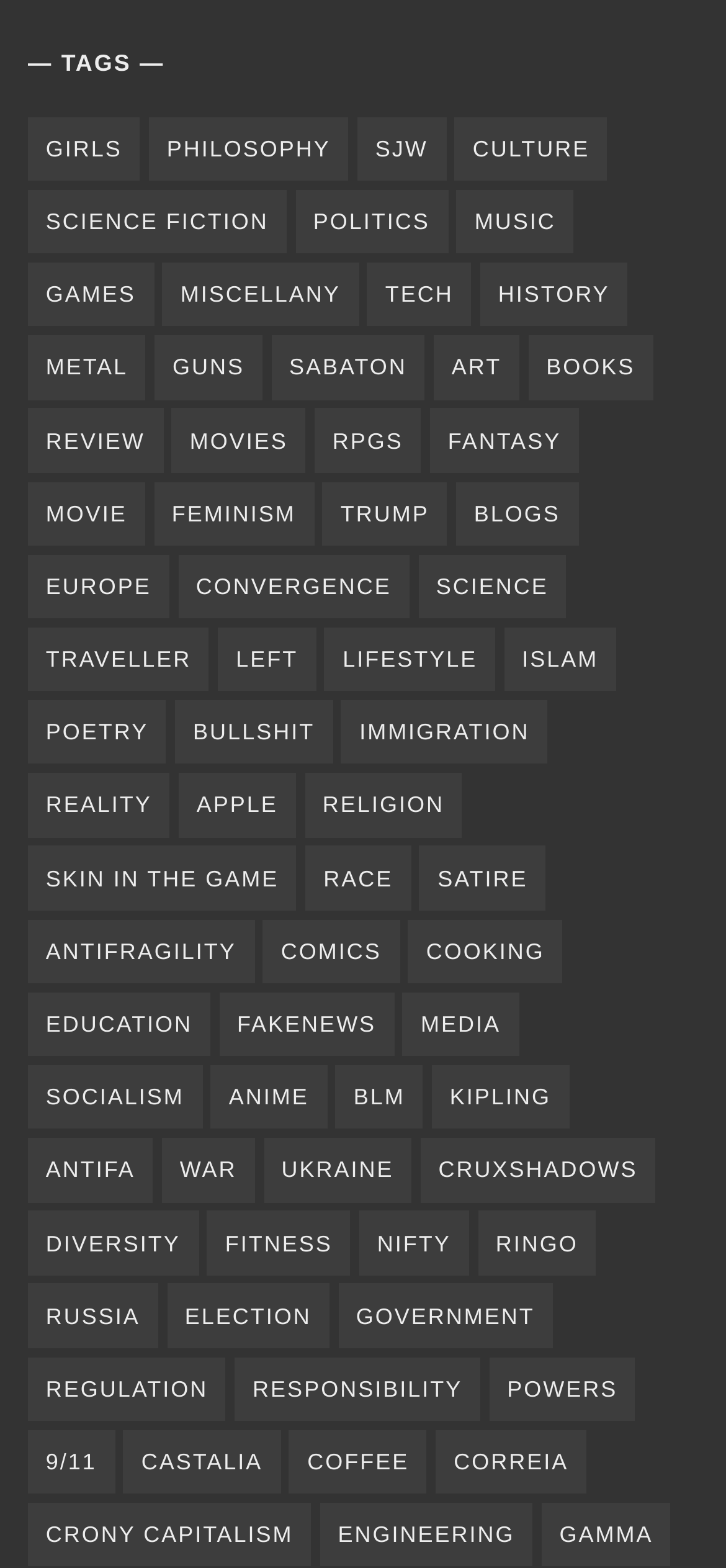Identify the bounding box of the HTML element described as: "skin in the game".

[0.038, 0.54, 0.409, 0.581]